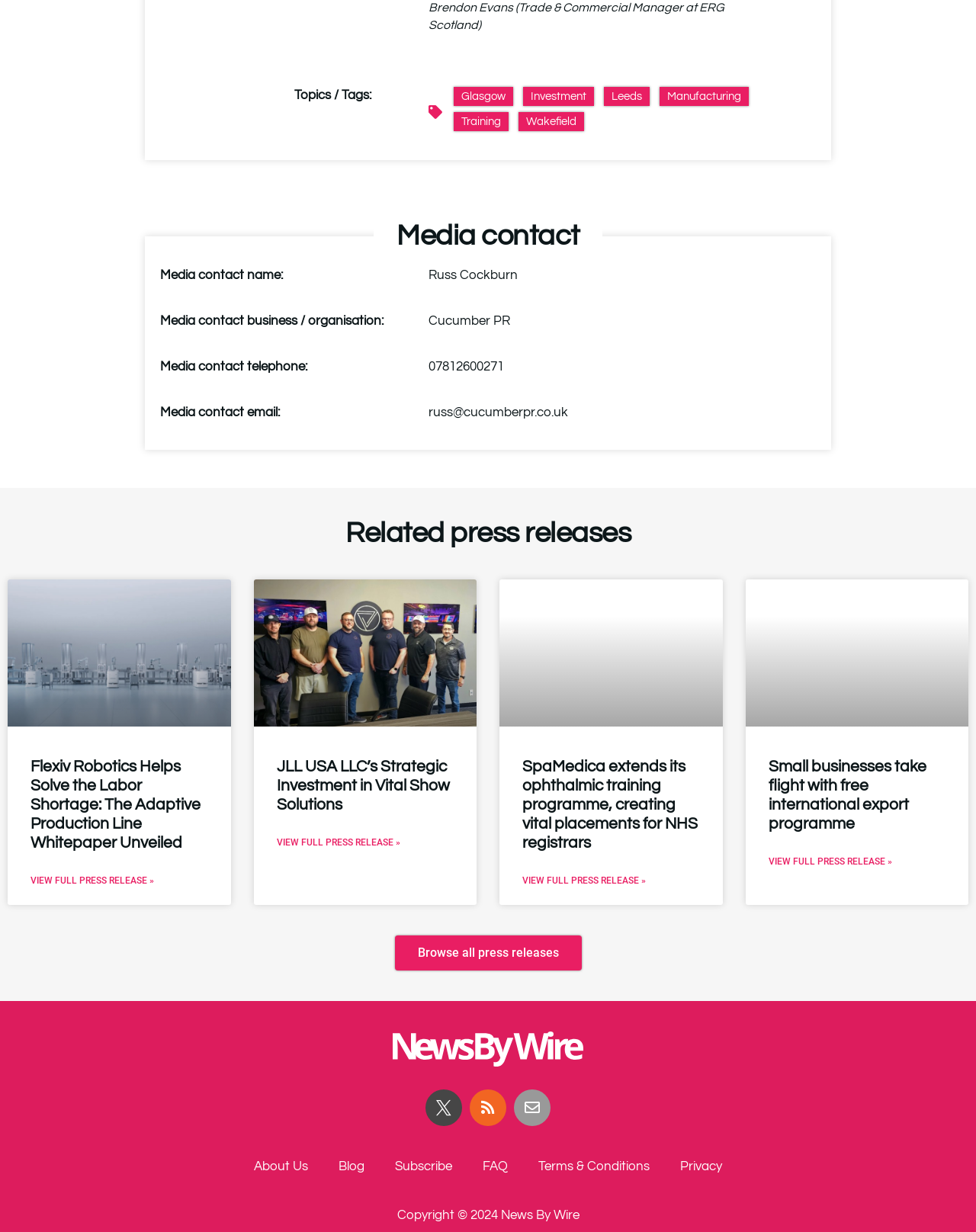Pinpoint the bounding box coordinates of the element to be clicked to execute the instruction: "Follow News By Wire on Twitter".

[0.436, 0.884, 0.473, 0.914]